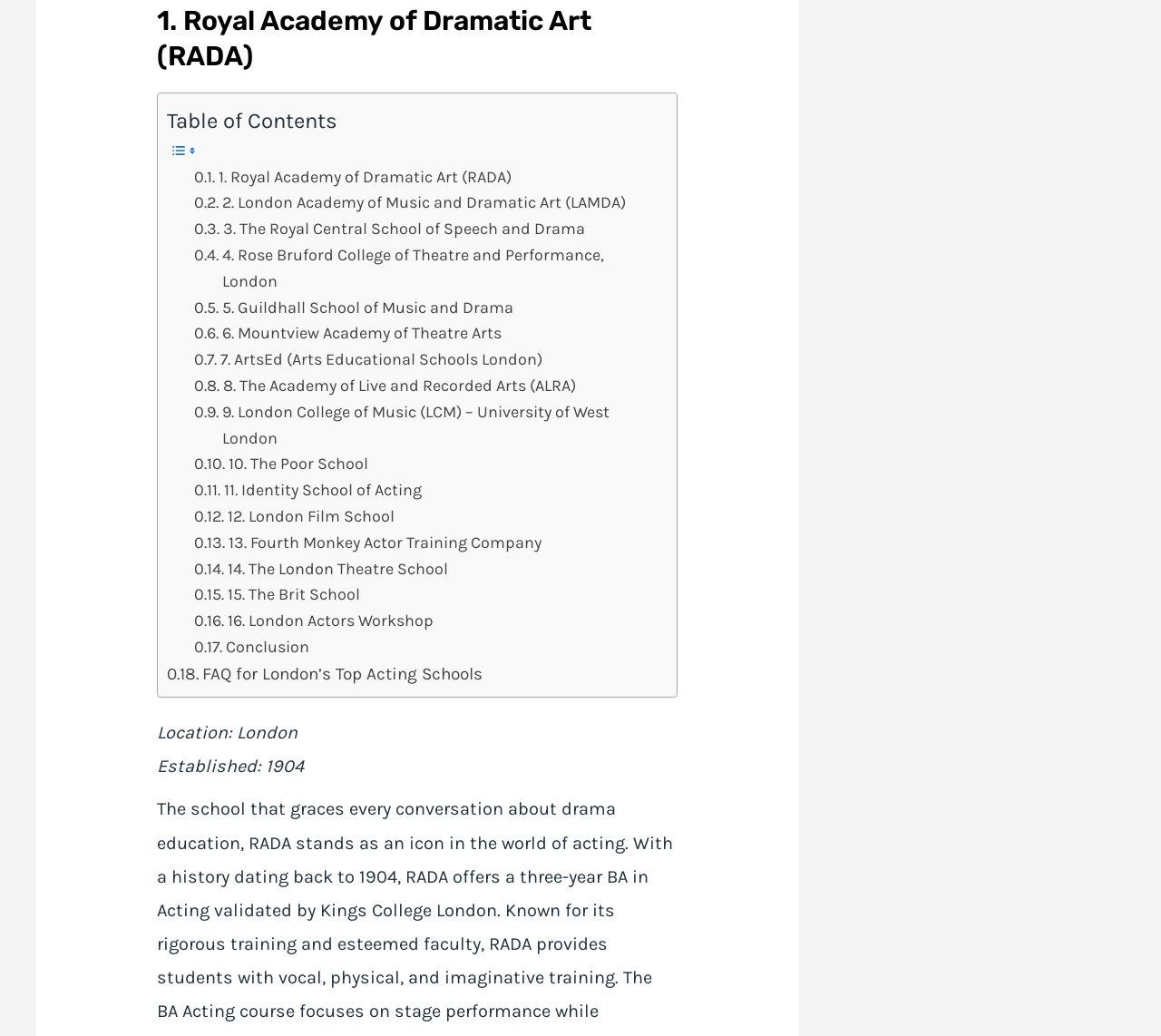Please find the bounding box for the following UI element description. Provide the coordinates in (top-left x, top-left y, bottom-right x, bottom-right y) format, with values between 0 and 1: Acting school UK

[0.0, 0.172, 0.119, 0.191]